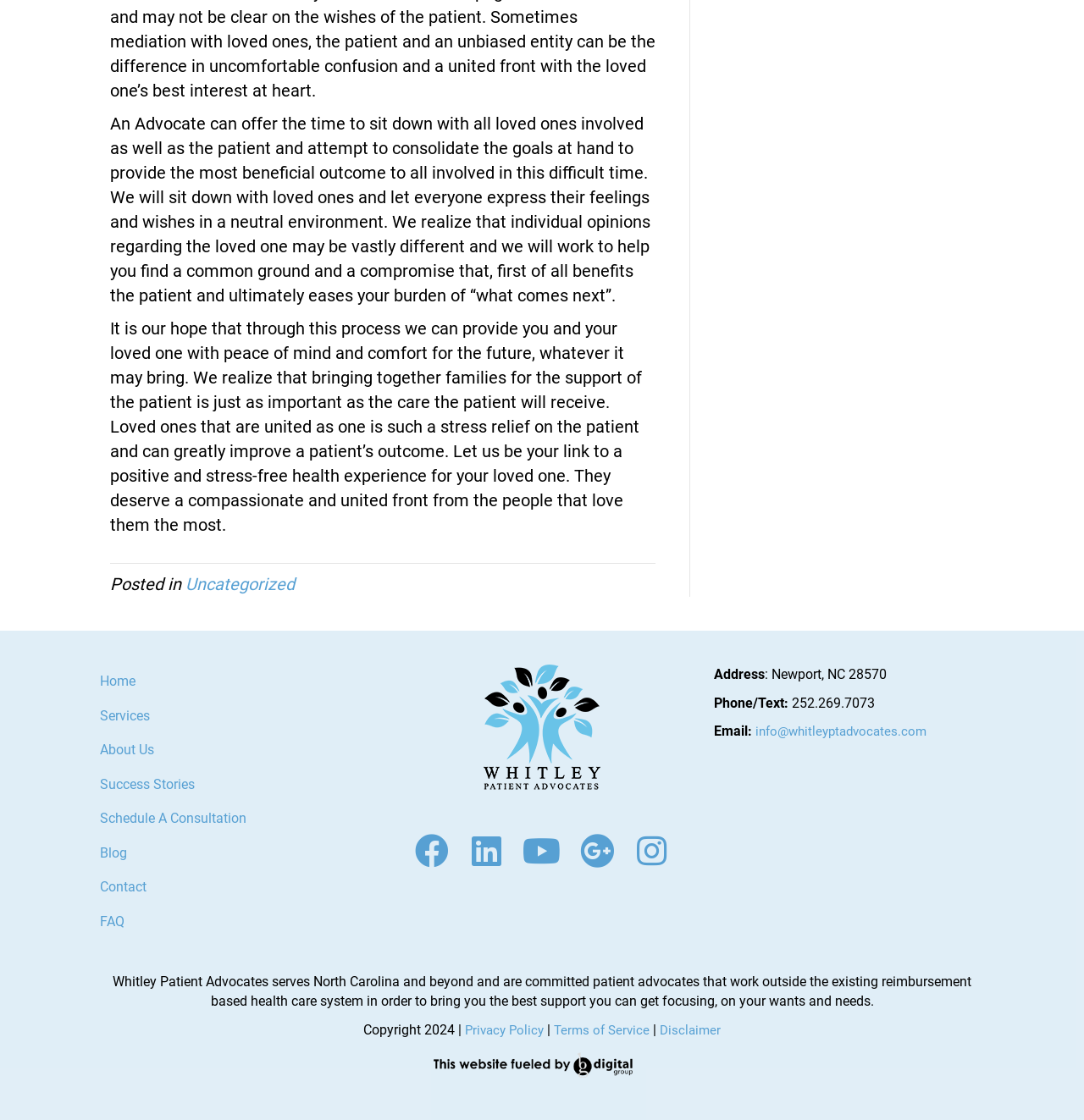Please identify the bounding box coordinates of the area that needs to be clicked to follow this instruction: "Click the 'Home' link".

[0.086, 0.593, 0.341, 0.623]